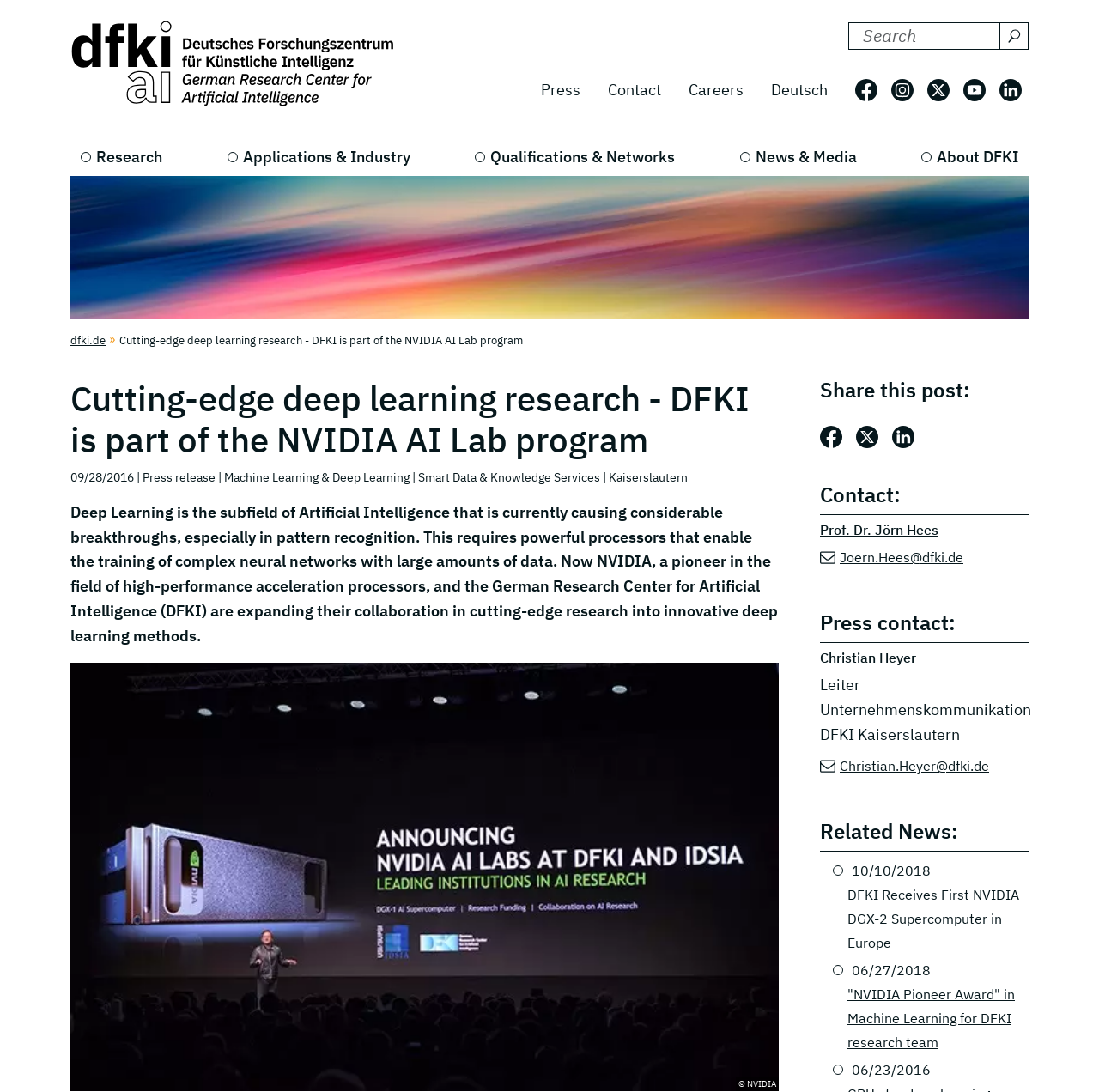Please determine the bounding box coordinates of the section I need to click to accomplish this instruction: "Search DFKI for:".

[0.771, 0.021, 0.864, 0.036]